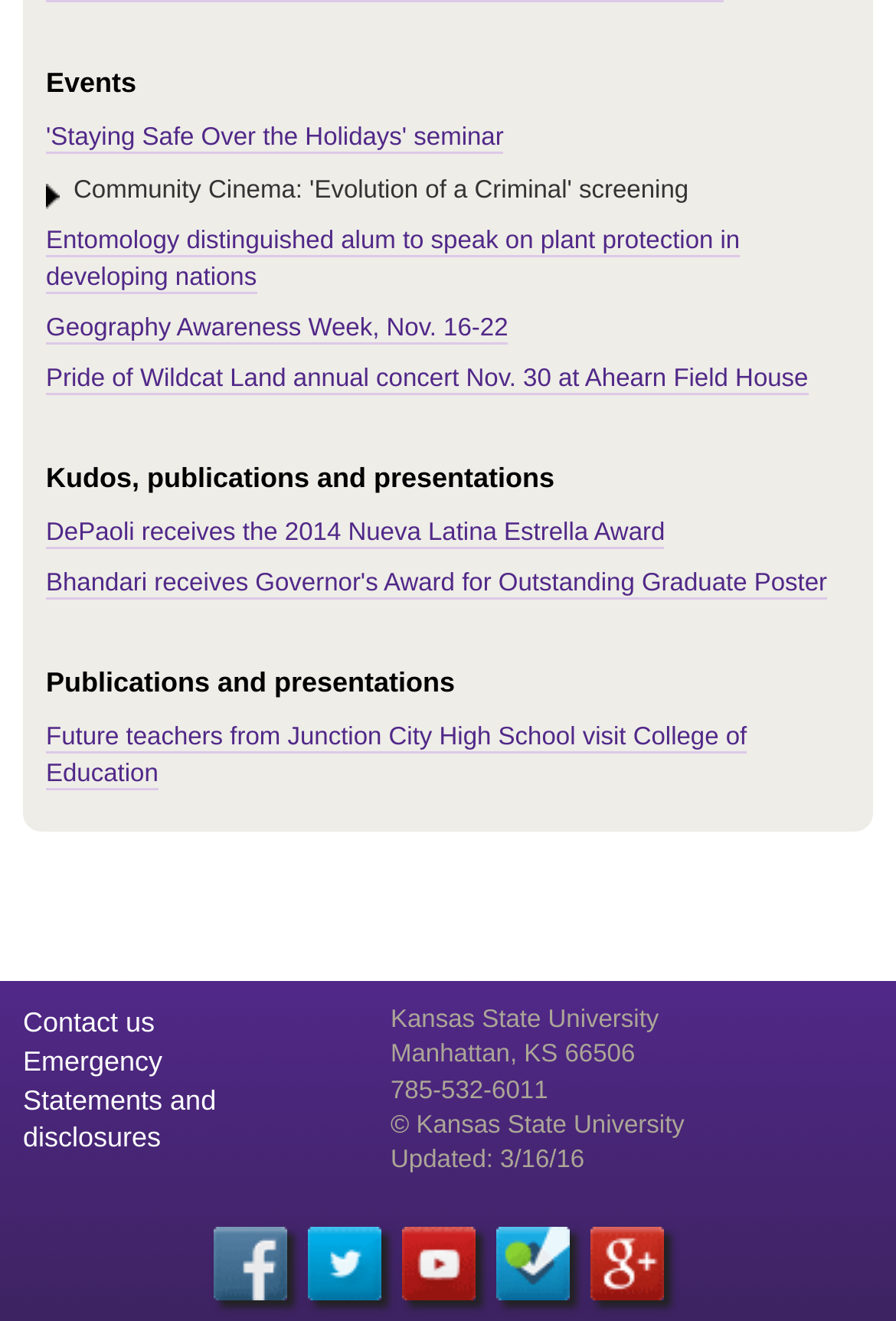Provide the bounding box coordinates for the UI element that is described by this text: "title="YouTube"". The coordinates should be in the form of four float numbers between 0 and 1: [left, top, right, bottom].

[0.447, 0.928, 0.529, 0.984]